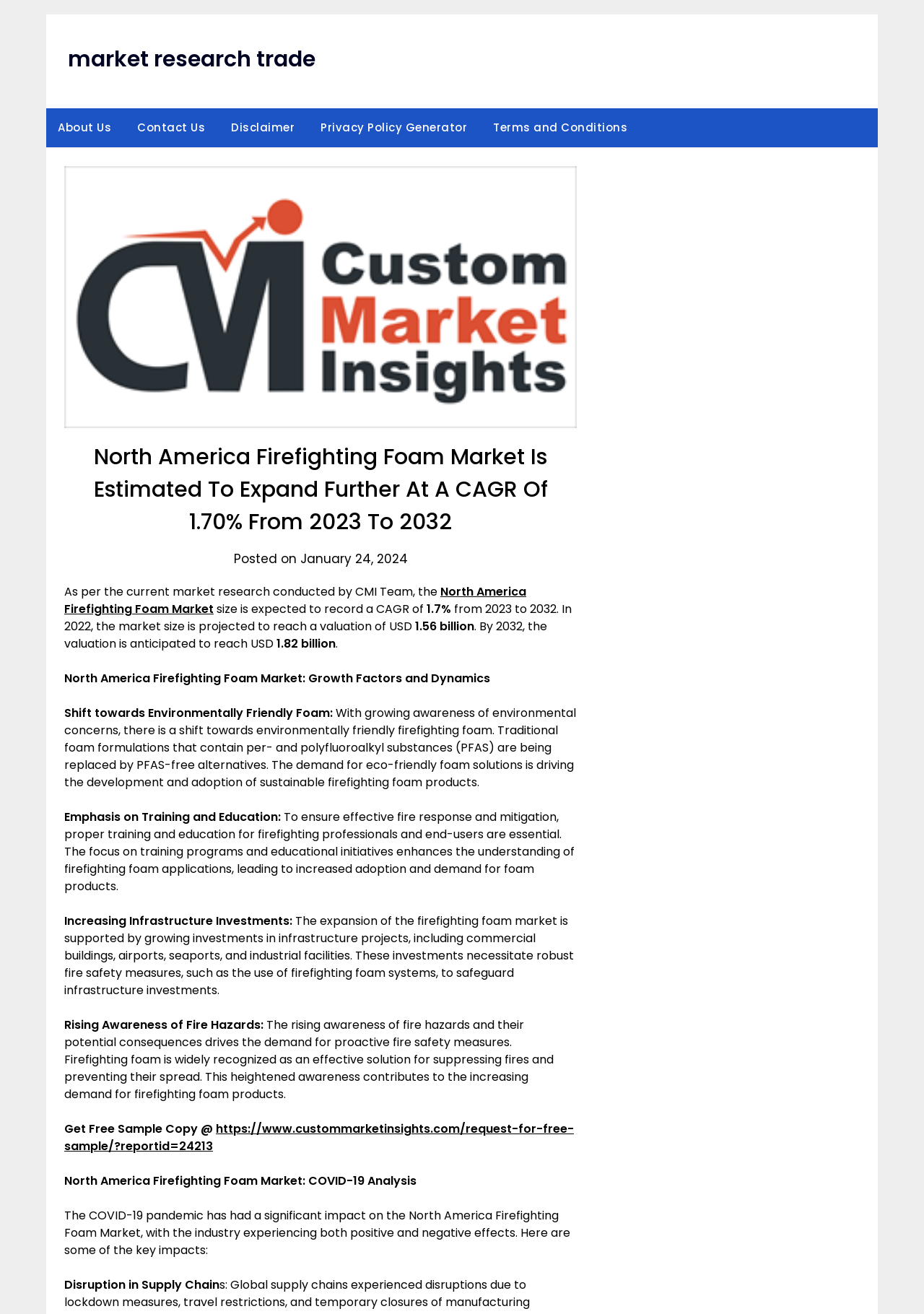What is the main heading of this webpage? Please extract and provide it.

North America Firefighting Foam Market Is Estimated To Expand Further At A CAGR Of 1.70% From 2023 To 2032